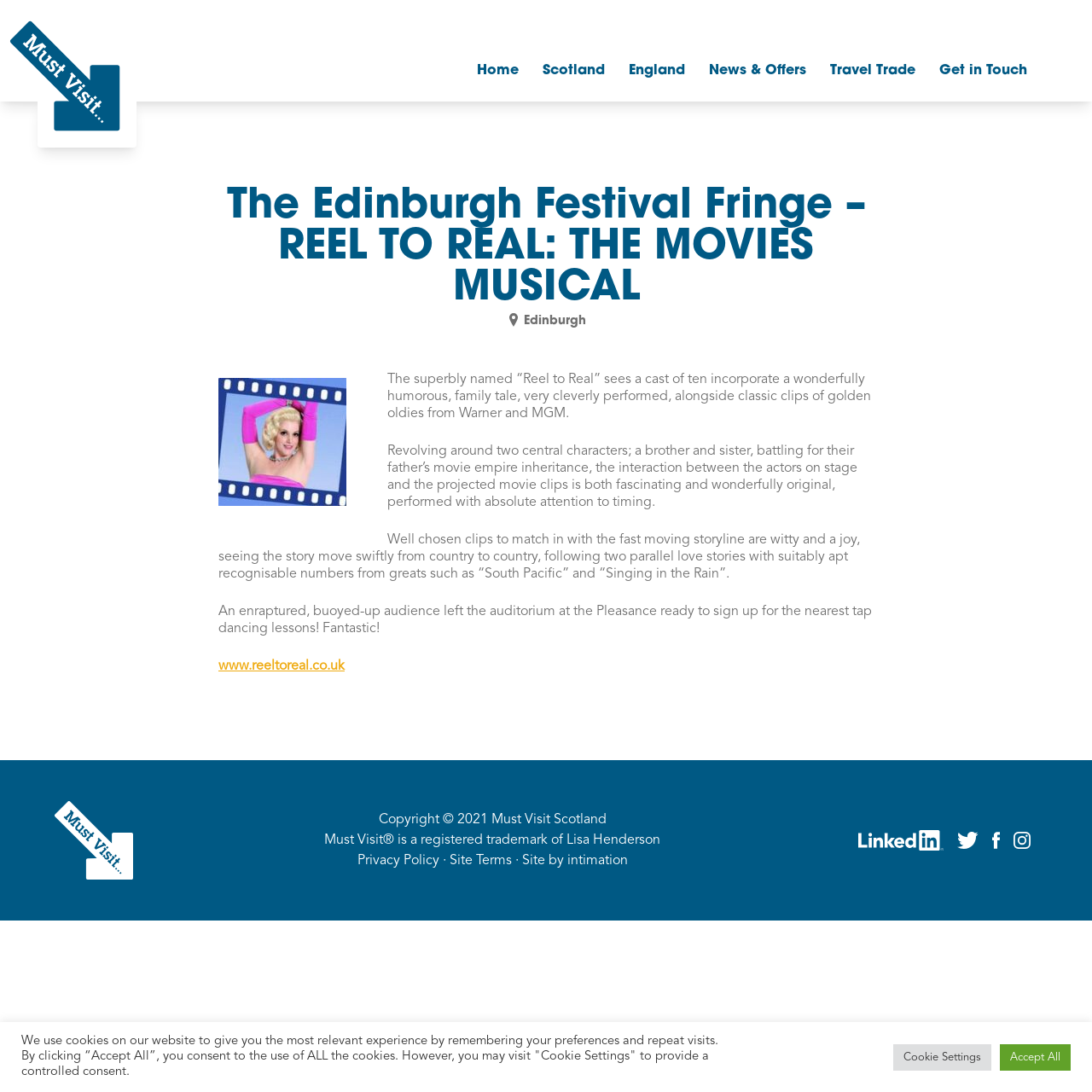How many actors are in the cast?
Offer a detailed and full explanation in response to the question.

The question asks for the number of actors in the cast, which can be found in the sentence 'The superbly named “Reel to Real” sees a cast of ten incorporate a wonderfully humorous, family tale...'.